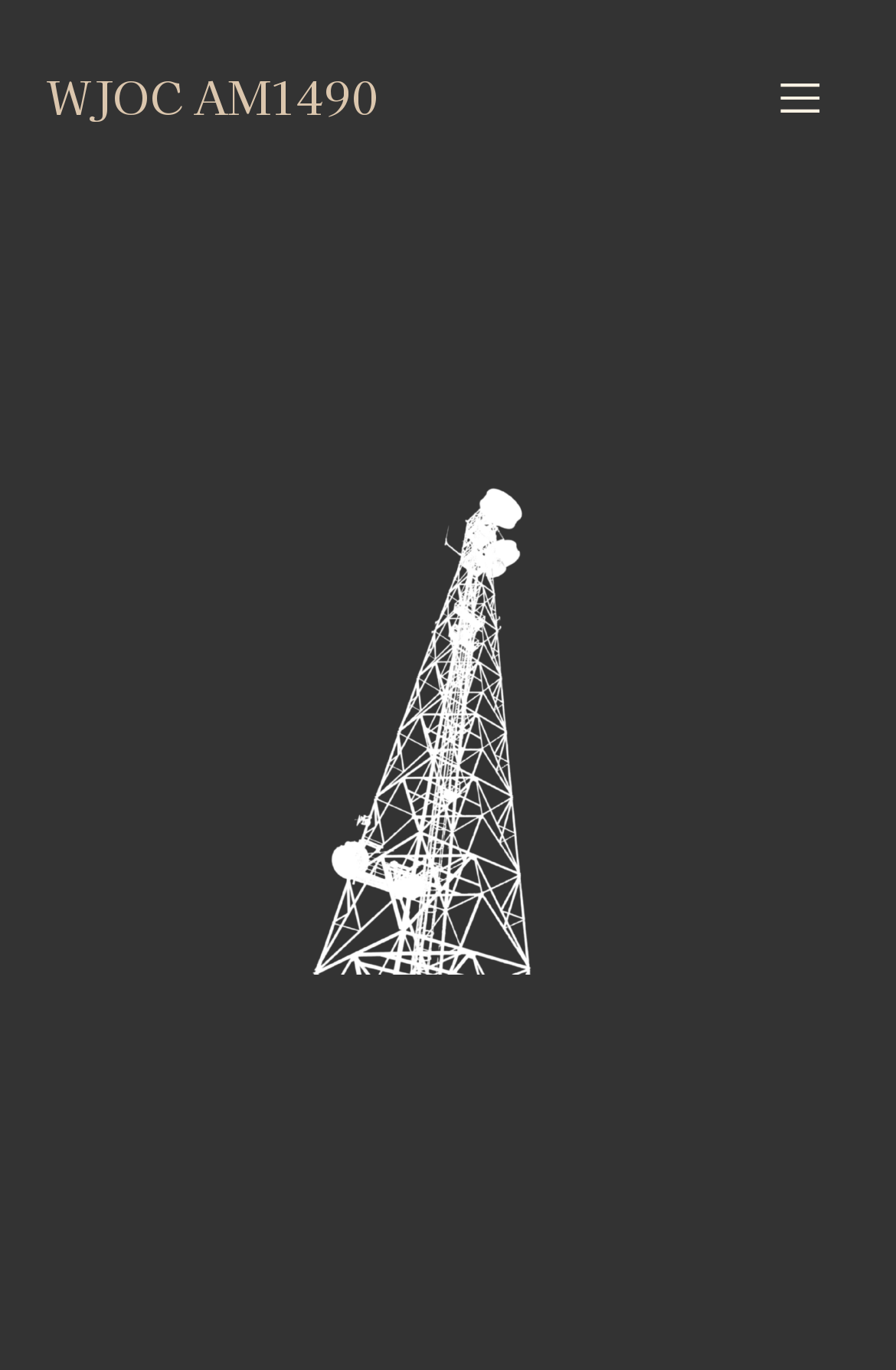Using the provided element description "aria-label="Mobile Menu"", determine the bounding box coordinates of the UI element.

[0.836, 0.034, 0.949, 0.107]